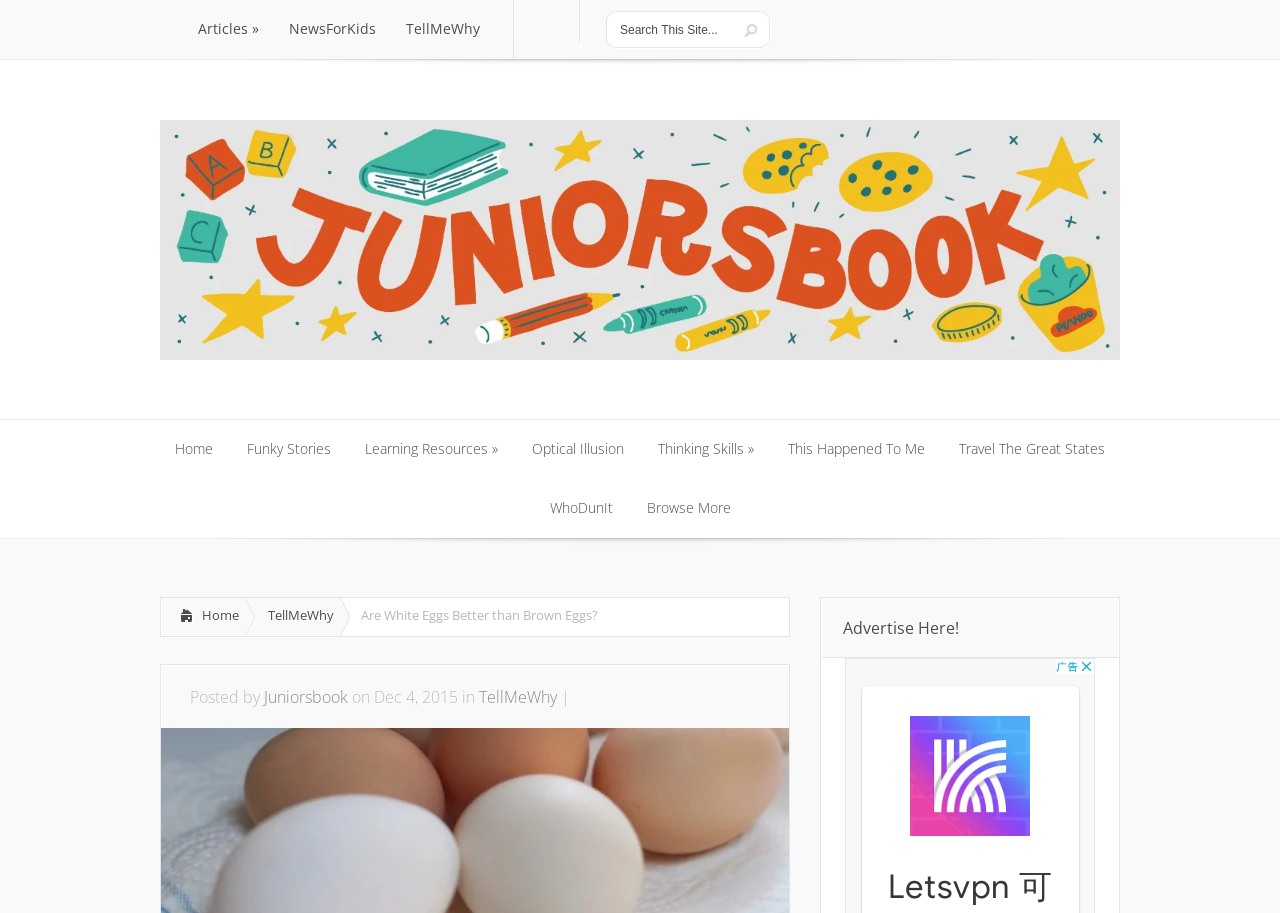Specify the bounding box coordinates of the area to click in order to follow the given instruction: "Search This Site."

[0.48, 0.023, 0.57, 0.043]